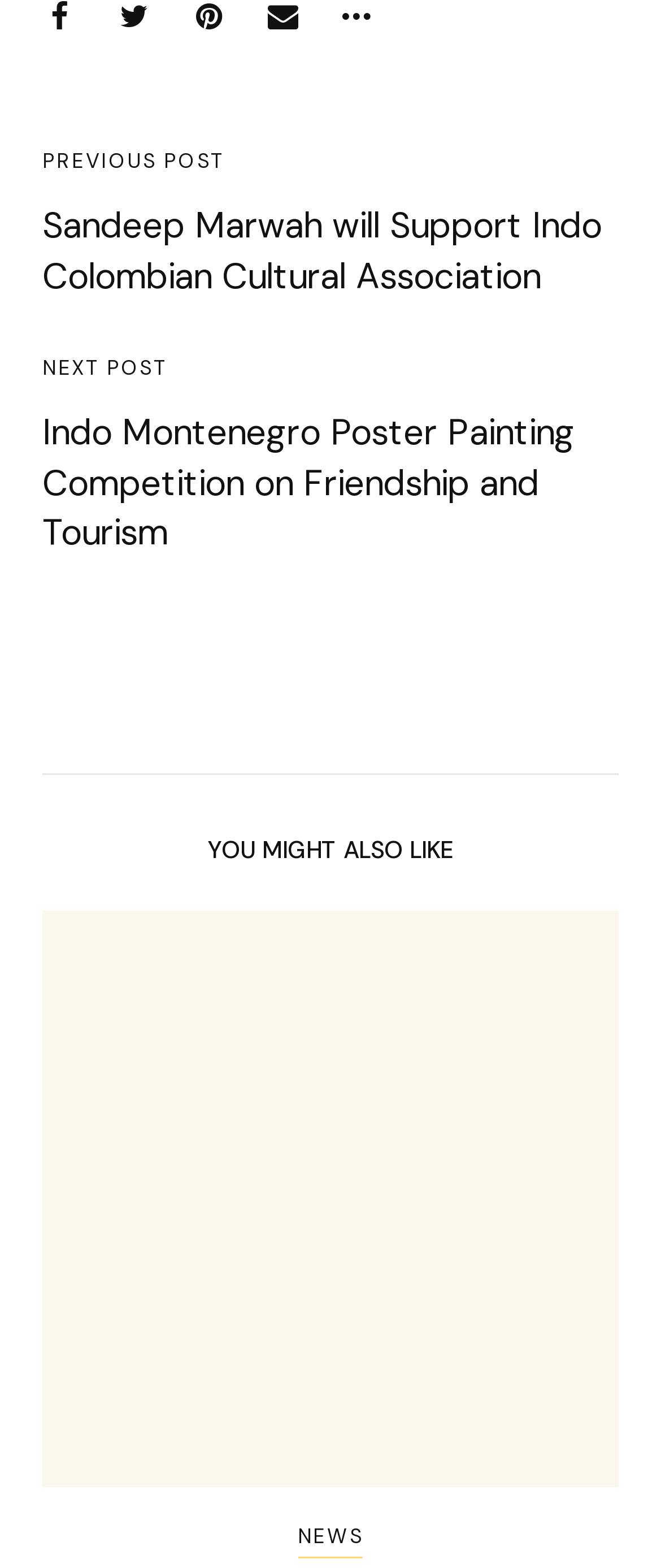Locate the UI element described by News and provide its bounding box coordinates. Use the format (top-left x, top-left y, bottom-right x, bottom-right y) with all values as floating point numbers between 0 and 1.

[0.45, 0.97, 0.55, 0.994]